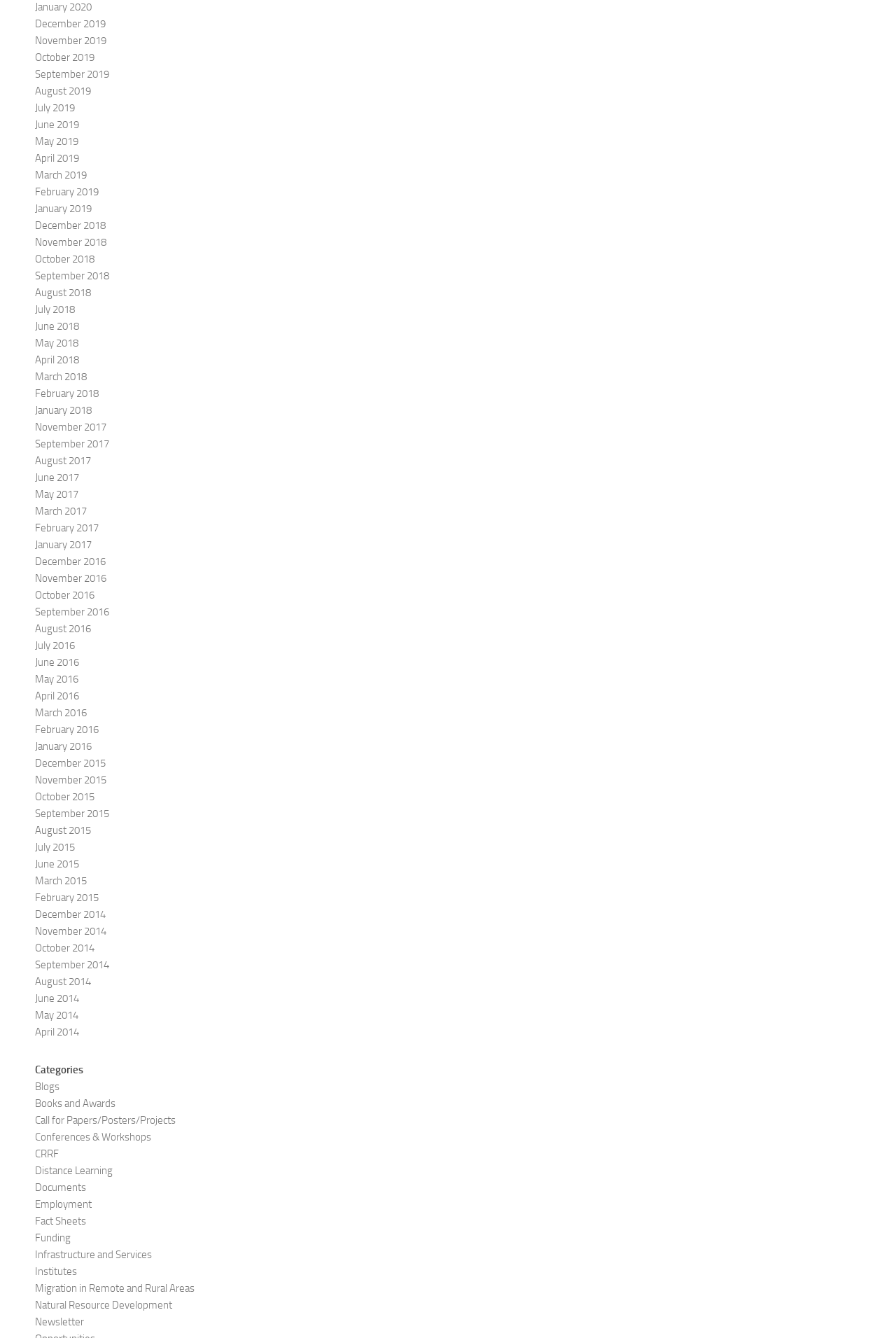Respond to the following question with a brief word or phrase:
How many links are there under the 'Categories' heading?

15